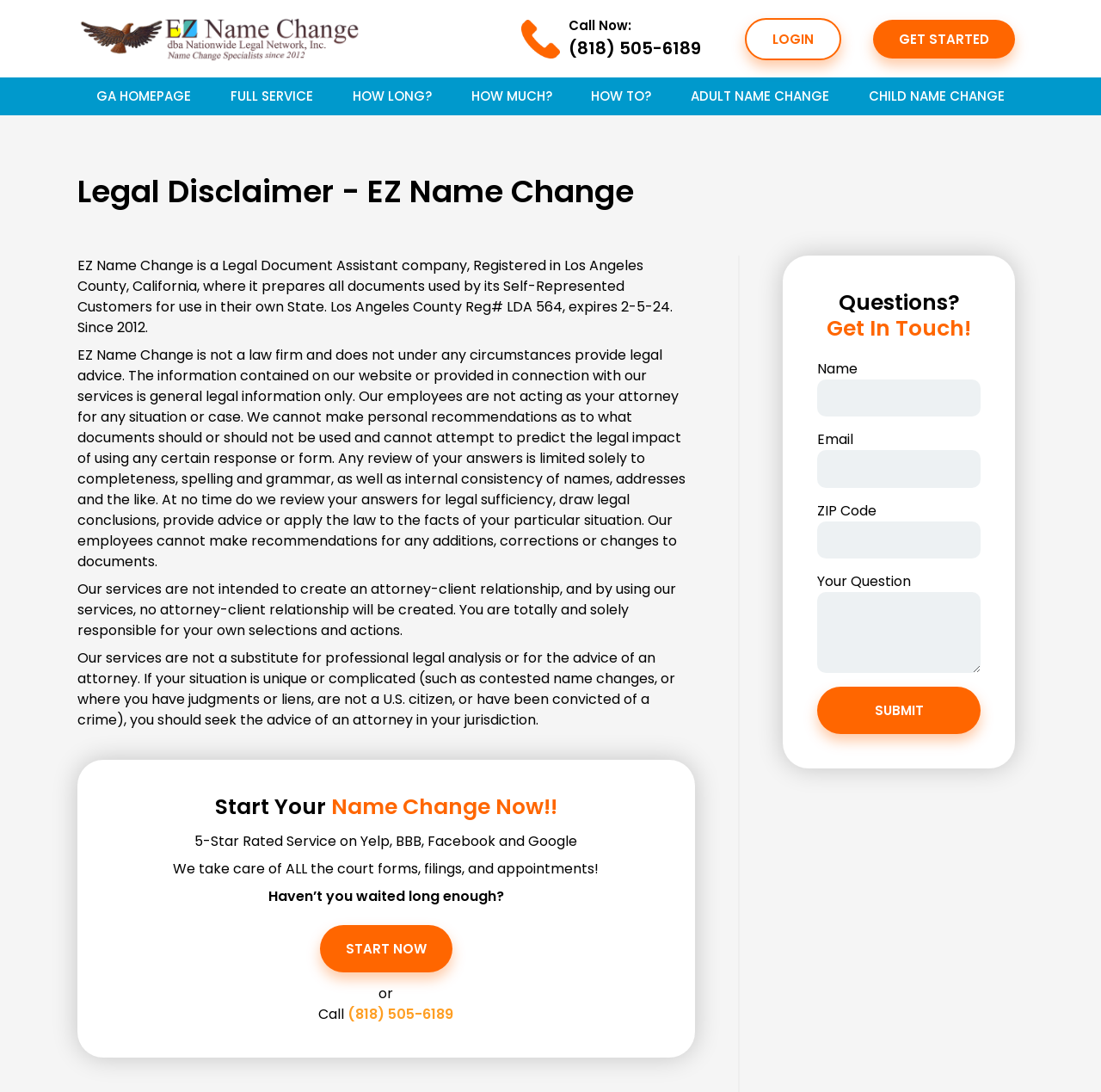Please answer the following question using a single word or phrase: 
What is the rating of EZ Name Change on Yelp, BBB, Facebook, and Google?

5-Star